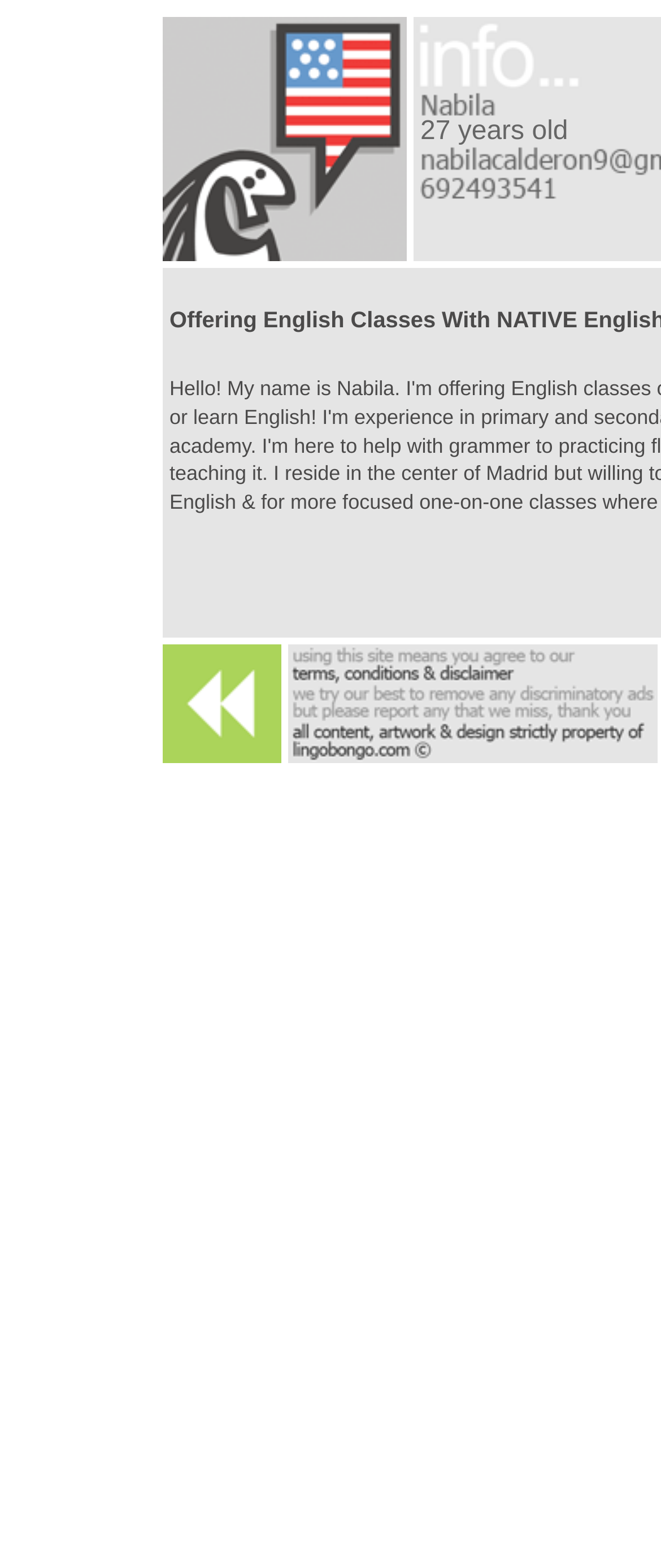What is the age of the person?
From the image, provide a succinct answer in one word or a short phrase.

27 years old